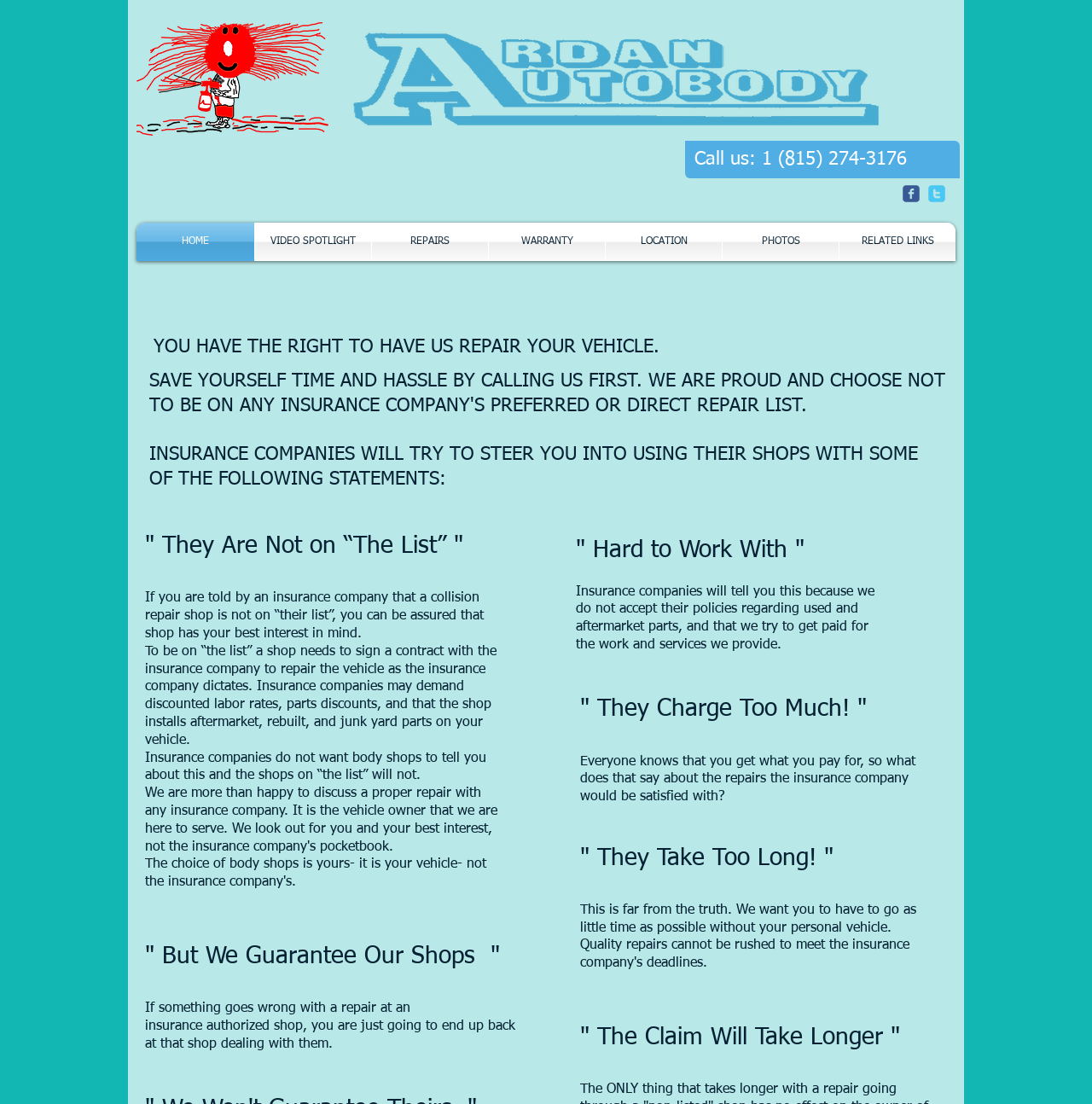Identify the bounding box coordinates necessary to click and complete the given instruction: "Go to HOME page".

[0.125, 0.201, 0.233, 0.236]